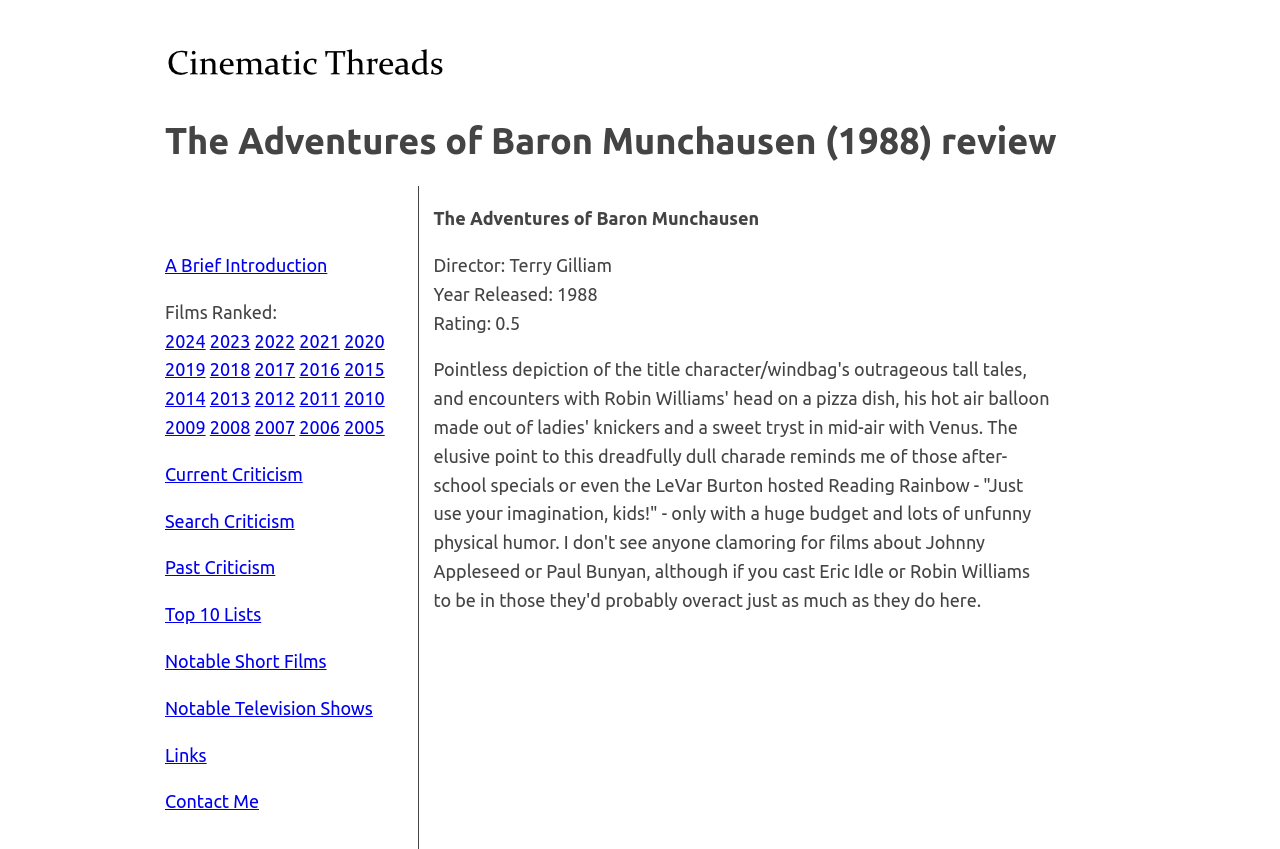What is the year the movie was released?
Give a one-word or short phrase answer based on the image.

1988